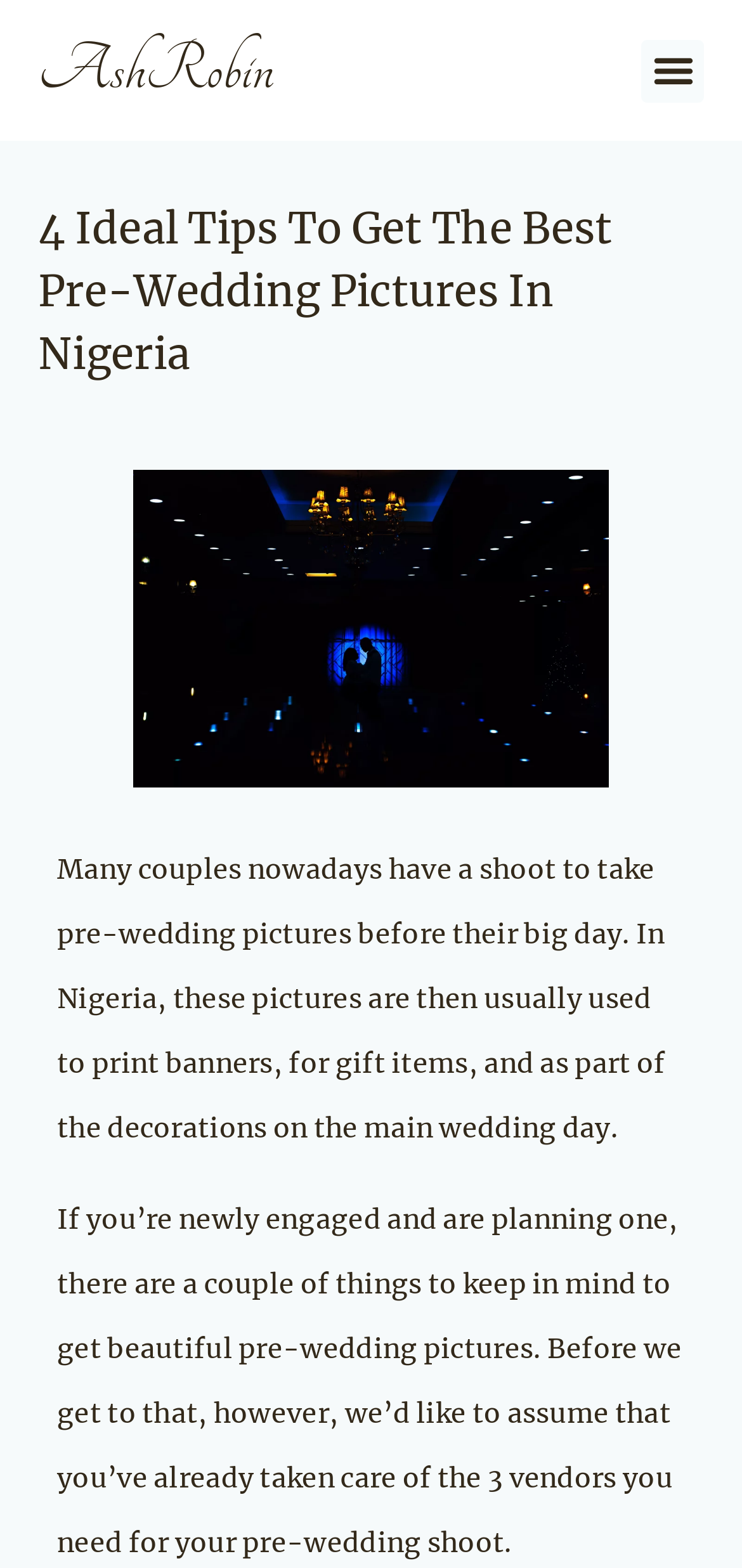Identify and provide the main heading of the webpage.

4 Ideal Tips To Get The Best Pre-Wedding Pictures In Nigeria